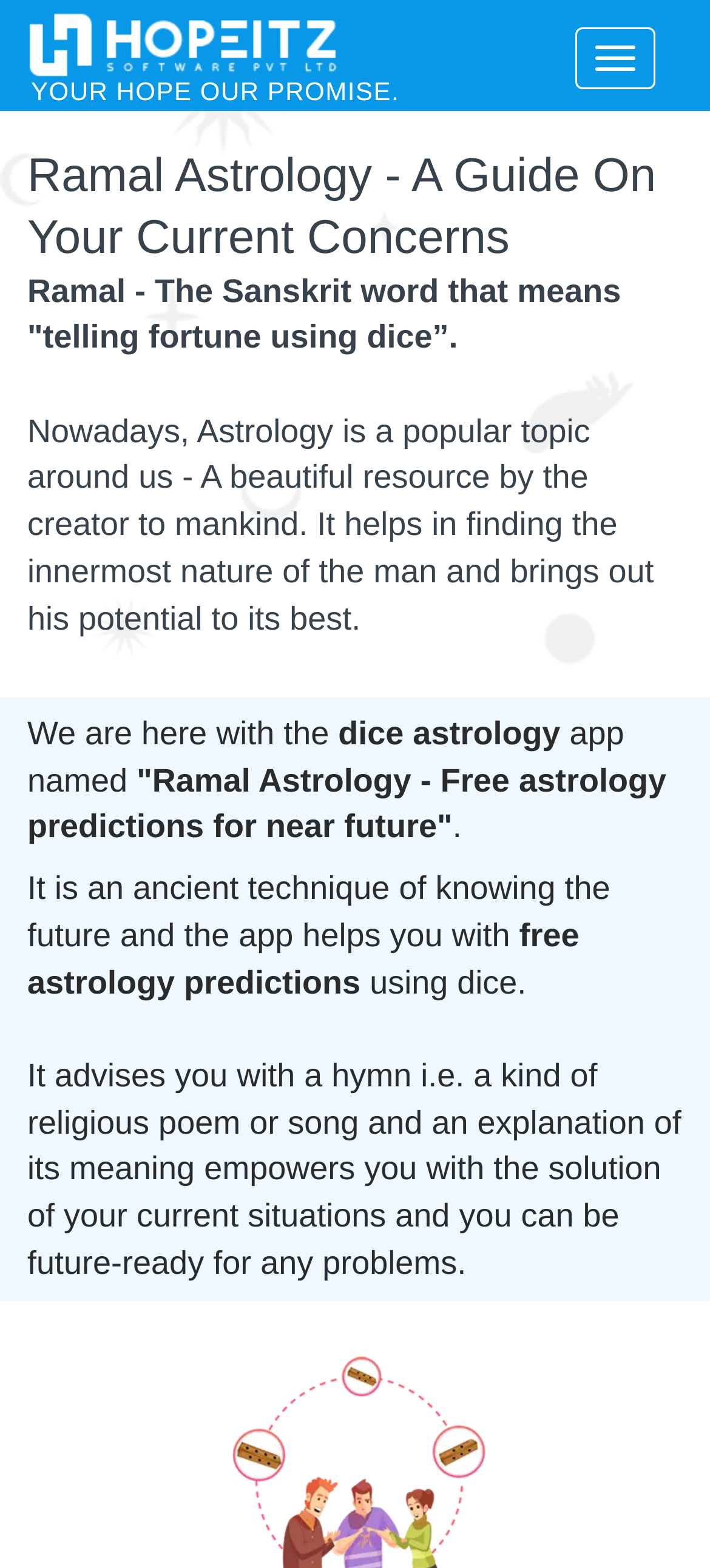Using the provided element description: "Toggle navigation", determine the bounding box coordinates of the corresponding UI element in the screenshot.

[0.81, 0.017, 0.923, 0.057]